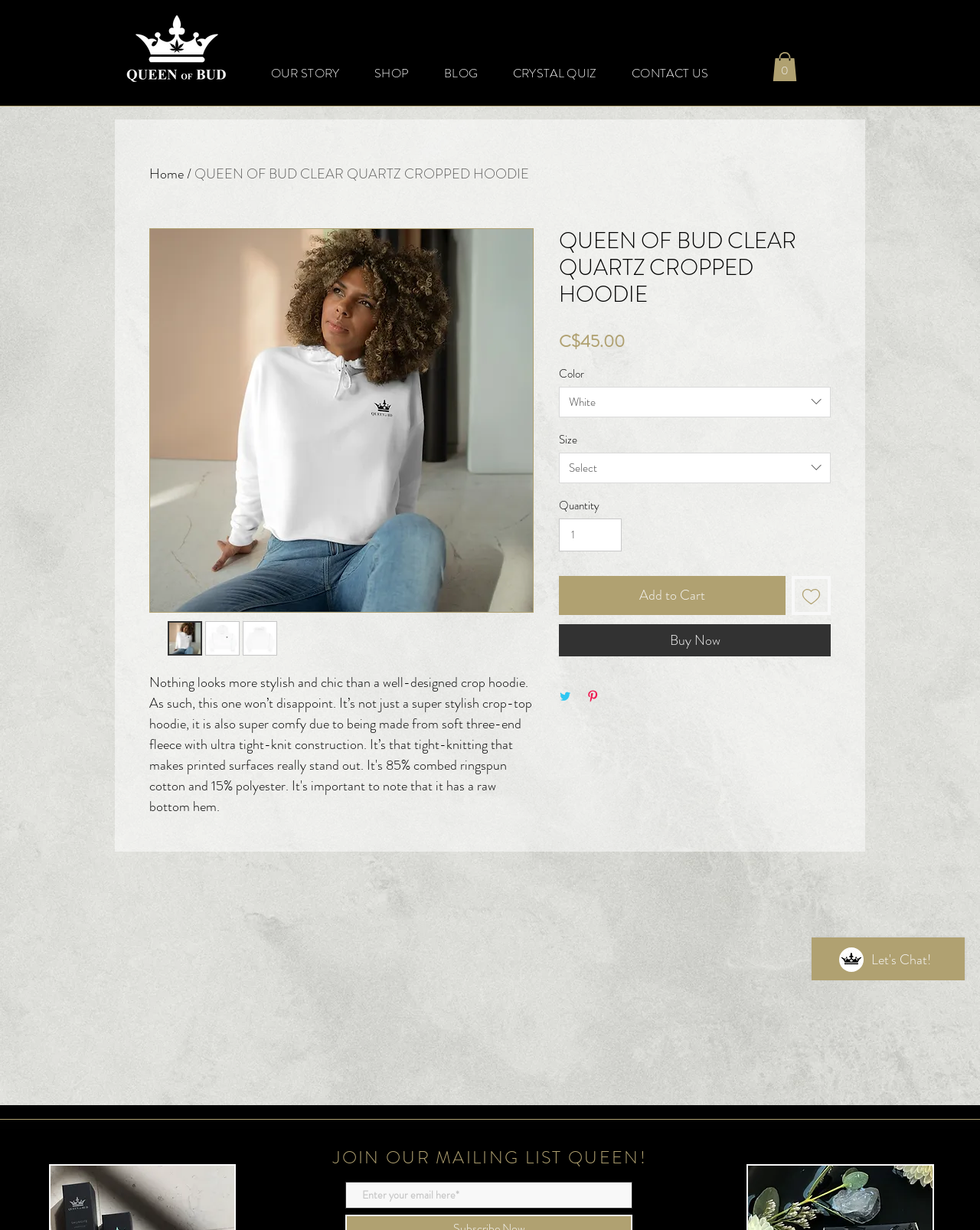Create a detailed narrative describing the layout and content of the webpage.

This webpage is about a product, specifically a crop hoodie, from the Queen of Bud shop. At the top left corner, there is a white logo of Queen of Bud. Next to it, there is a navigation menu with links to "OUR STORY", "SHOP", "BLOG", "CRYSTAL QUIZ", and "CONTACT US". On the top right corner, there is a cart button with 0 items.

Below the navigation menu, there is a main section that takes up most of the page. It has a white background image. Within this section, there is an article with a link to "Home" and a breadcrumb trail. The main content of the article is about the product, Queen of Bud Clear Quartz Cropped Hoodie. There is a large image of the product, and below it, there are three smaller thumbnail images of the same product.

The product information includes a heading with the product name, a price of $45.00, and options to select the color and size. The color options are presented in a listbox with a single option, "White", and an image next to it. The size options are also presented in a listbox with a single option, "Select", and an image next to it. There is also a quantity spinner button and an "Add to Cart" button.

Below the product information, there are buttons to "Add to Wishlist", "Buy Now", "Share on Twitter", and "Pin on Pinterest". The "Add to Wishlist" button has an image next to it, and the "Share on Twitter" and "Pin on Pinterest" buttons have images on them.

At the bottom of the page, there is a section with a static text "JOIN OUR MAILING LIST QUEEN!" and a textbox to enter an email address.